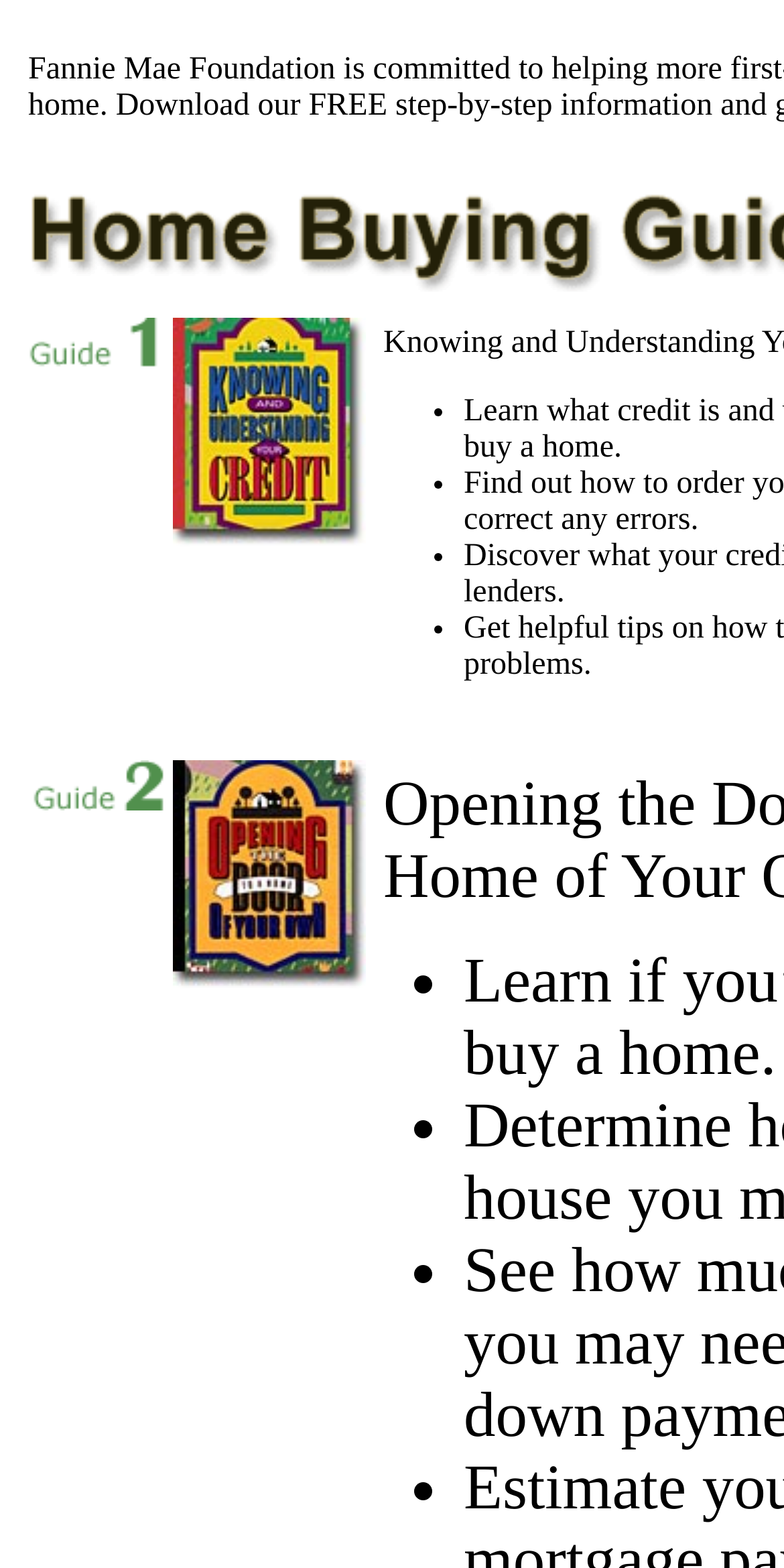What is the layout of the webpage?
Respond with a short answer, either a single word or a phrase, based on the image.

Table layout